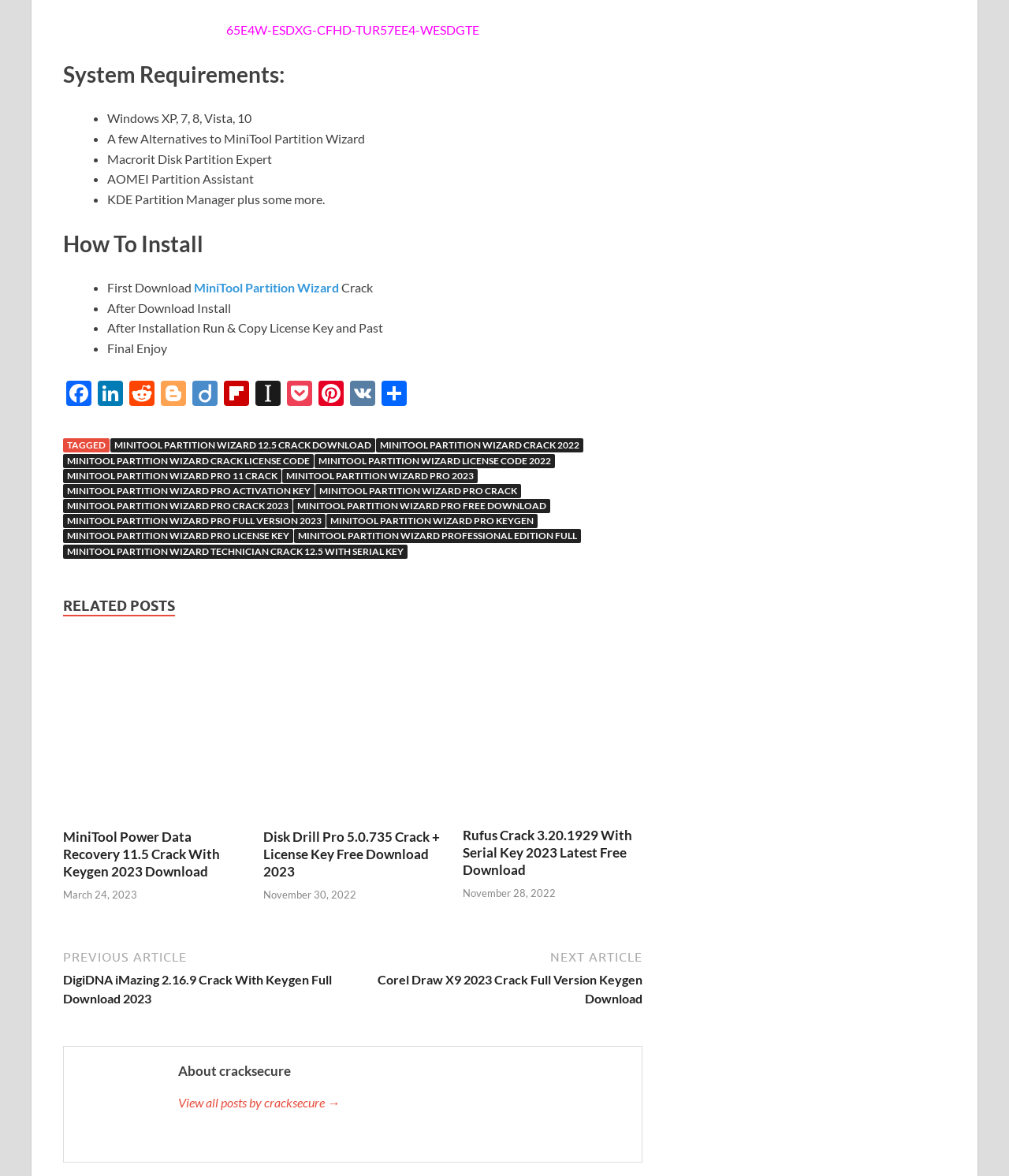Specify the bounding box coordinates of the area to click in order to follow the given instruction: "Check out Disk Drill Pro 4.6.616 Crack + License Key Free Download 2022."

[0.261, 0.69, 0.439, 0.703]